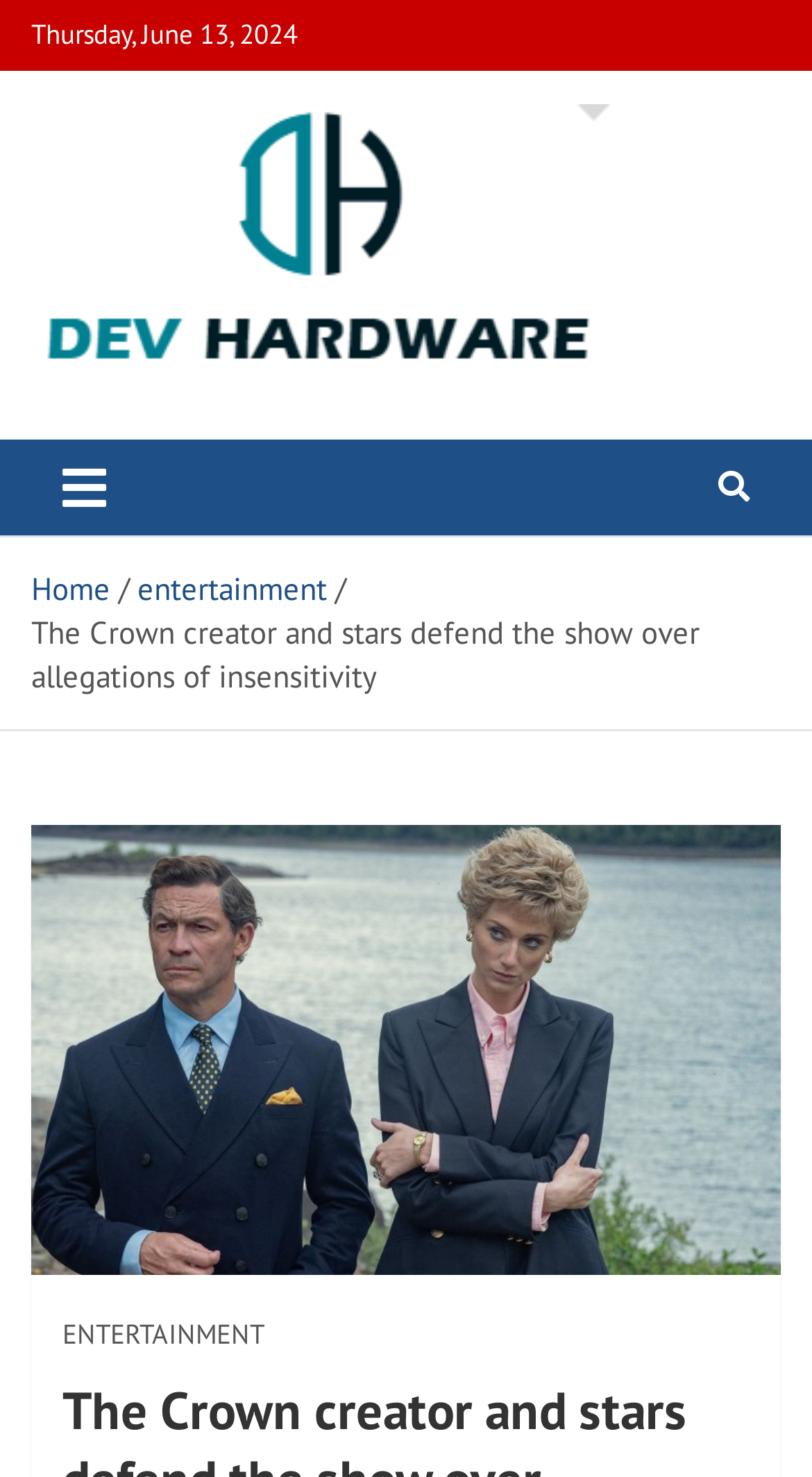How many links are in the navigation bar?
Answer the question with just one word or phrase using the image.

3